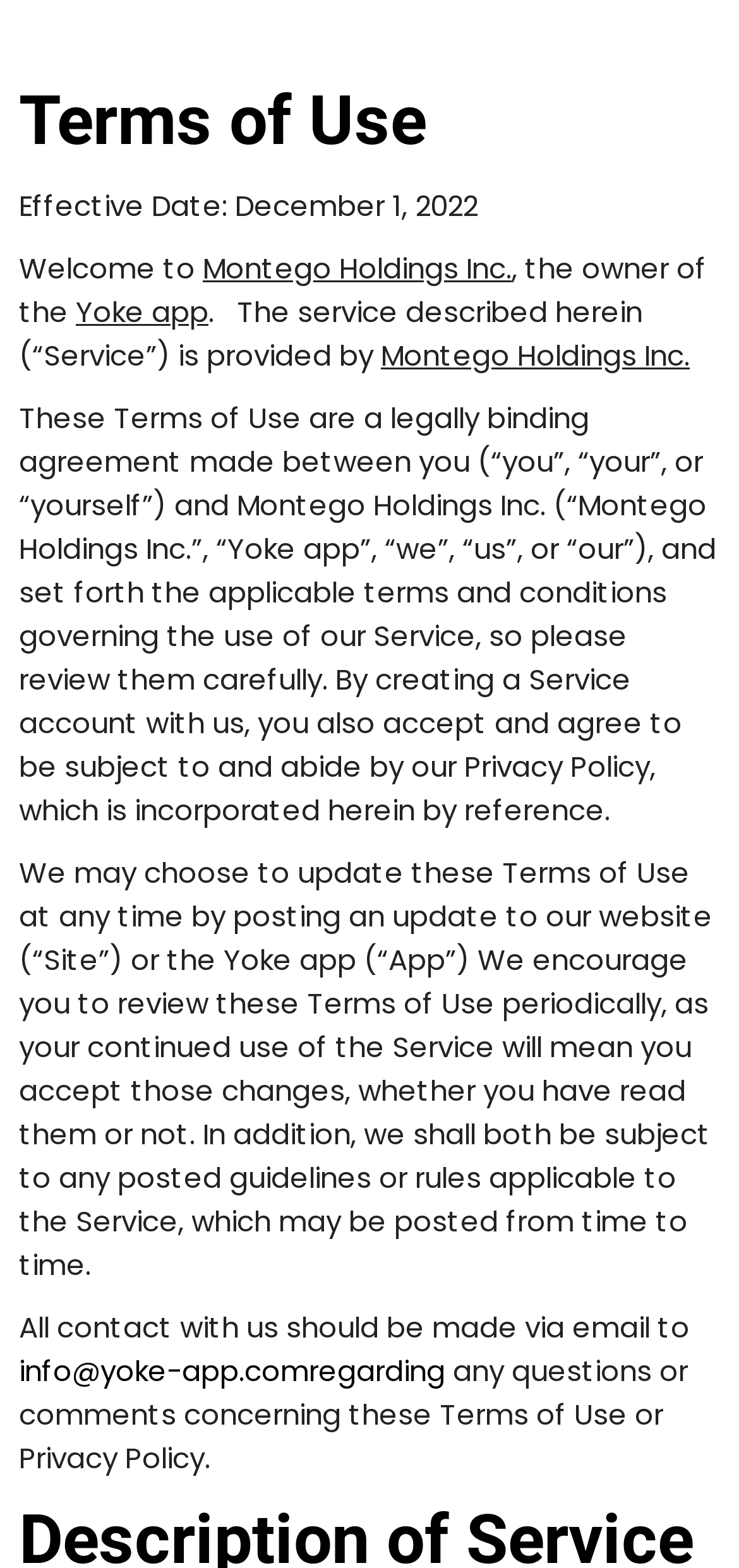Determine the bounding box coordinates for the UI element described. Format the coordinates as (top-left x, top-left y, bottom-right x, bottom-right y) and ensure all values are between 0 and 1. Element description: info@yoke-app.comregarding

[0.026, 0.862, 0.603, 0.887]